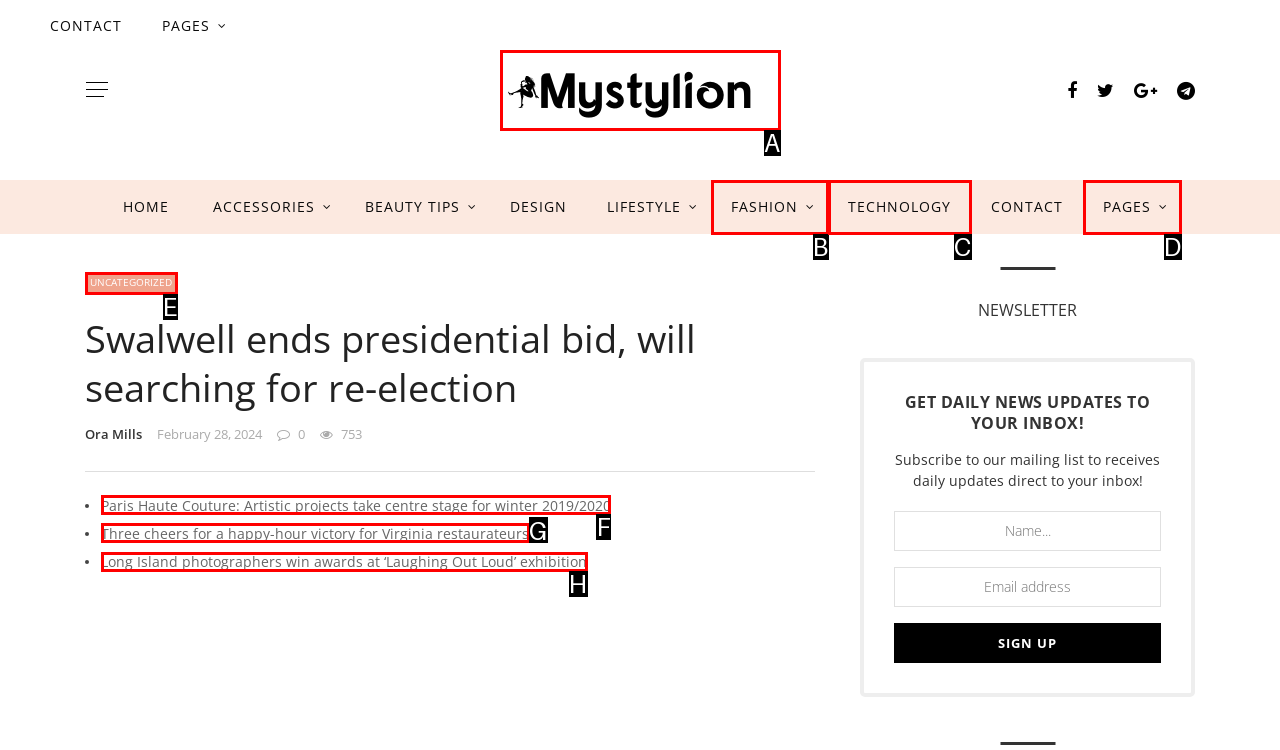Determine which HTML element I should select to execute the task: View the Paris Haute Couture article
Reply with the corresponding option's letter from the given choices directly.

F